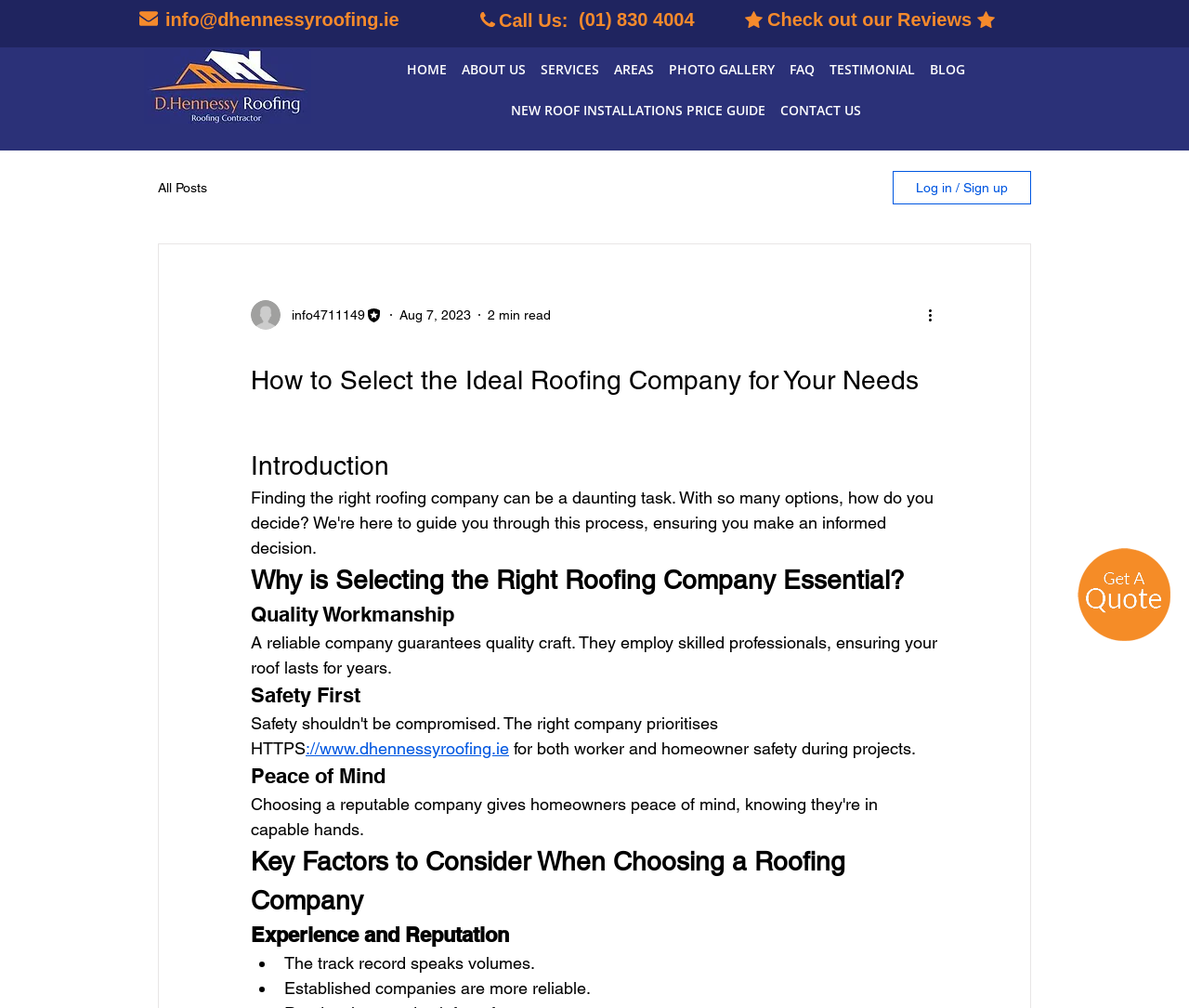Look at the image and answer the question in detail:
What is the importance of selecting the right roofing company?

I found the importance of selecting the right roofing company by looking at the headings and their corresponding descriptions. The headings 'Quality Workmanship', 'Safety First', and 'Peace of Mind' suggest that these are the key reasons why selecting the right roofing company is essential.